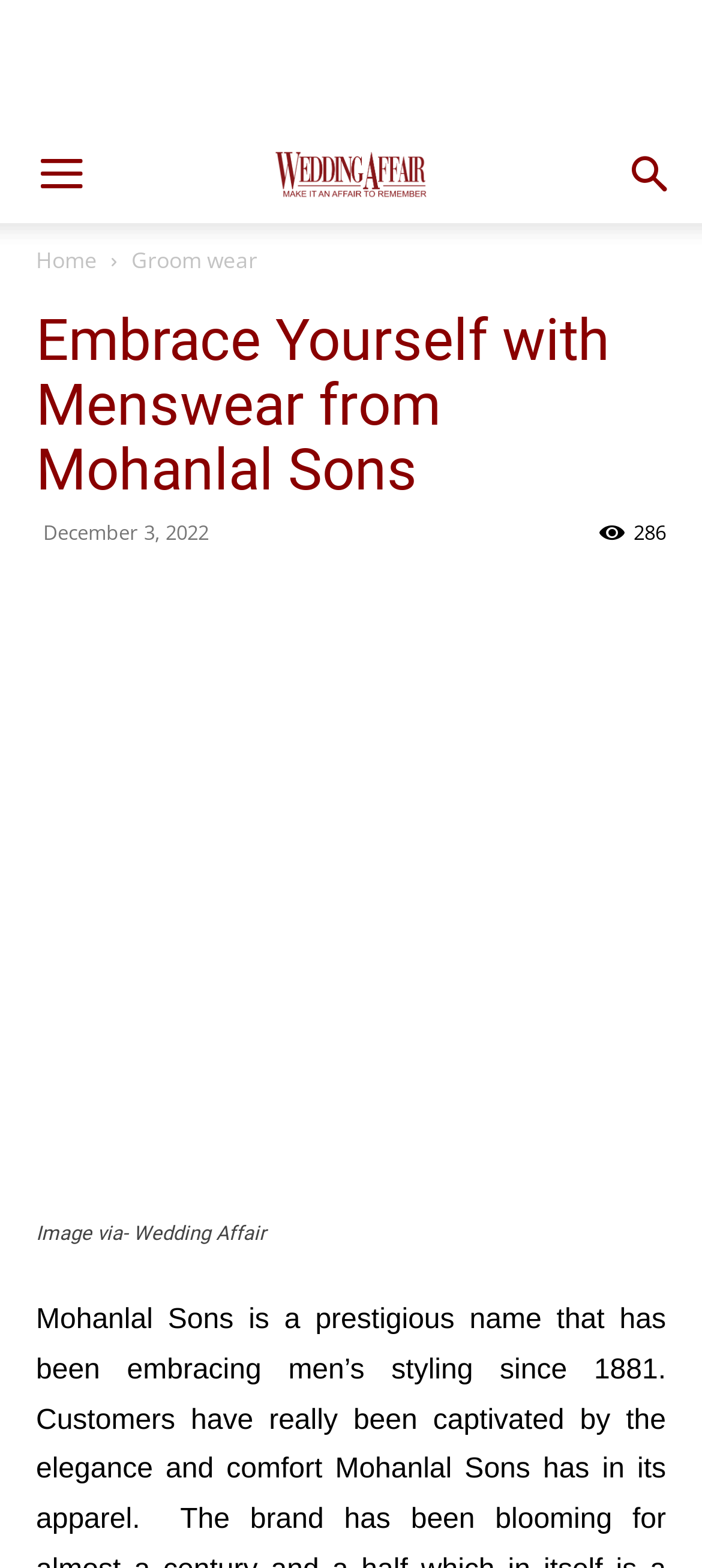Please indicate the bounding box coordinates of the element's region to be clicked to achieve the instruction: "Click the Menu button". Provide the coordinates as four float numbers between 0 and 1, i.e., [left, top, right, bottom].

[0.005, 0.08, 0.169, 0.142]